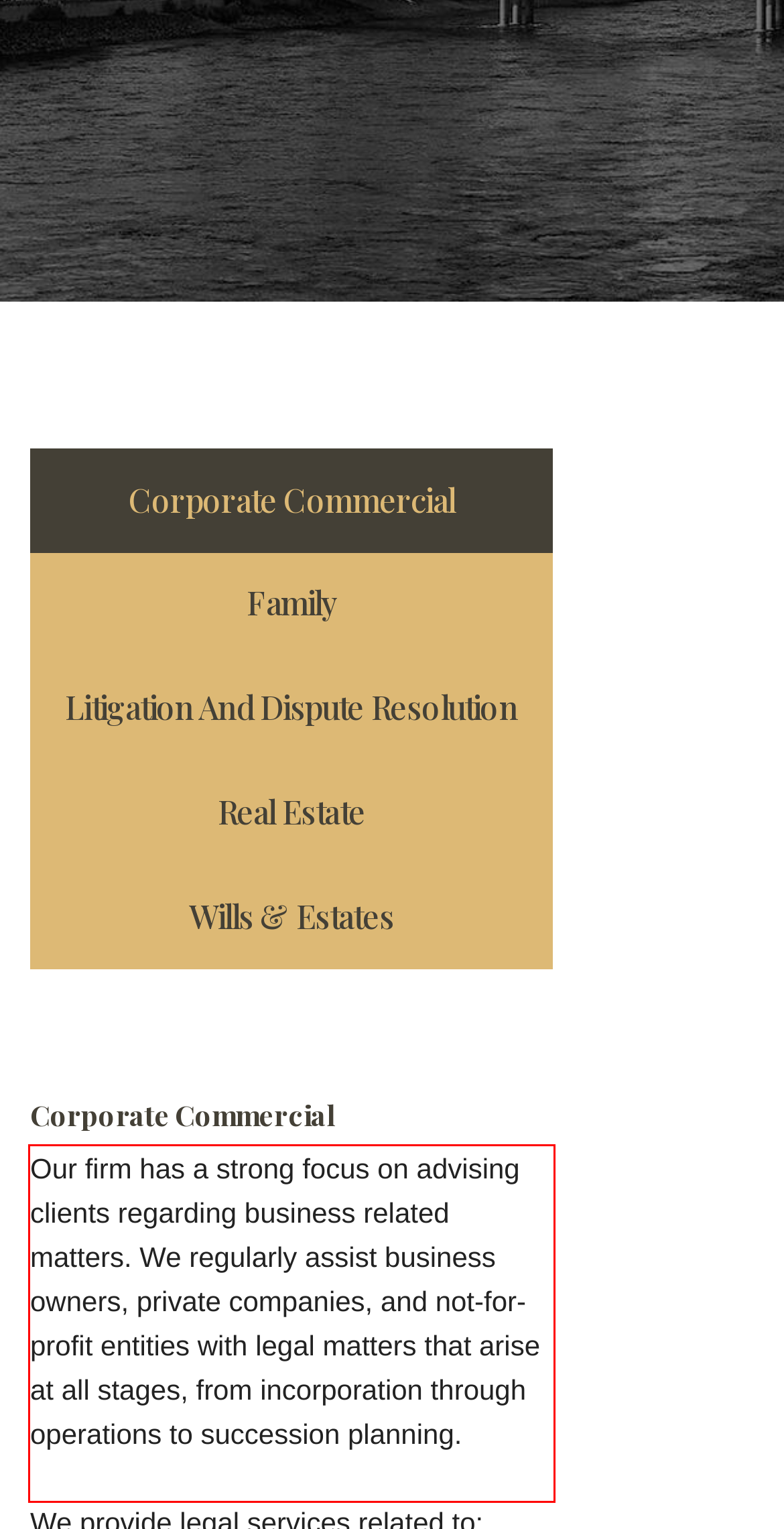You are given a screenshot of a webpage with a UI element highlighted by a red bounding box. Please perform OCR on the text content within this red bounding box.

Our firm has a strong focus on advising clients regarding business related matters. We regularly assist business owners, private companies, and not-for-profit entities with legal matters that arise at all stages, from incorporation through operations to succession planning.